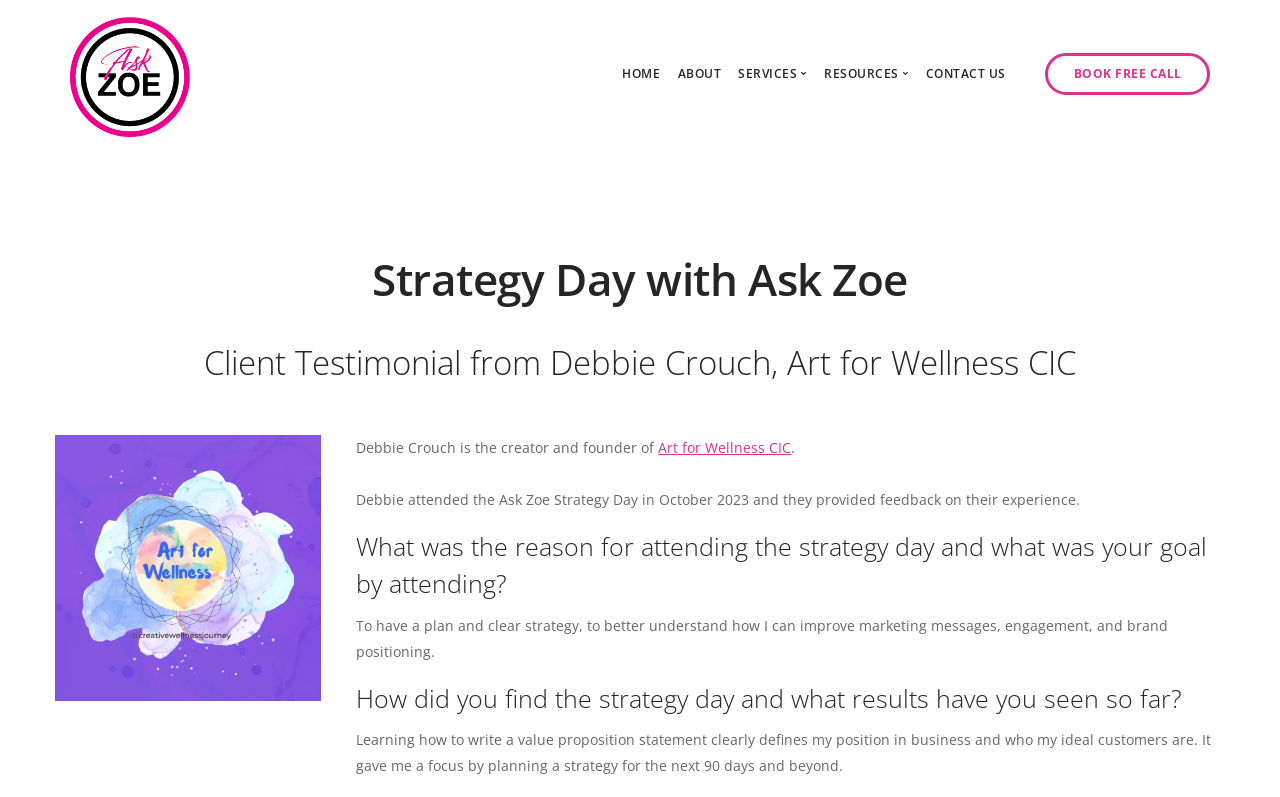Please identify the bounding box coordinates of the element's region that needs to be clicked to fulfill the following instruction: "Learn more about Ask Zoe Strategy Day". The bounding box coordinates should consist of four float numbers between 0 and 1, i.e., [left, top, right, bottom].

[0.597, 0.234, 0.706, 0.258]